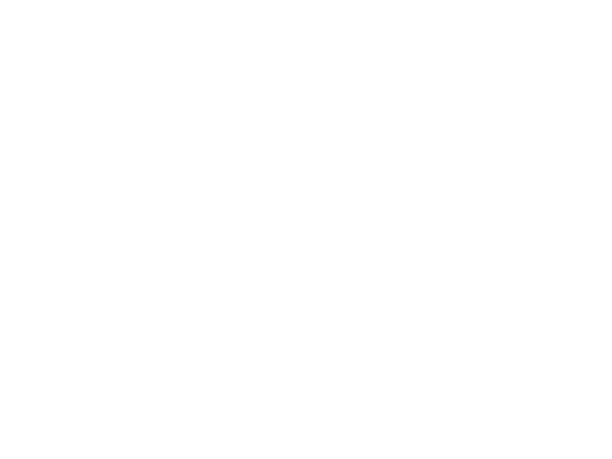Offer a detailed explanation of what is depicted in the image.

The image showcases a sleek 2022 Ford Mustang, prominently displaying its distinct features and design elements. As part of an online catalog entry, this vehicle is associated with the VIN 3FMTK1RM5NMA18268, ensuring its identification and unique vehicle history. The sleek lines and dynamic stance of the Mustang highlight its sporty character, making it an appealing choice for car enthusiasts. Beneath the image, viewers can find additional details about the vehicle, including its auction history and sale price of $13,900. This image represents one of the first in a series, illustrating the Mustang's attributes and specifications, which can be explored further through interactive navigation options on the platform.